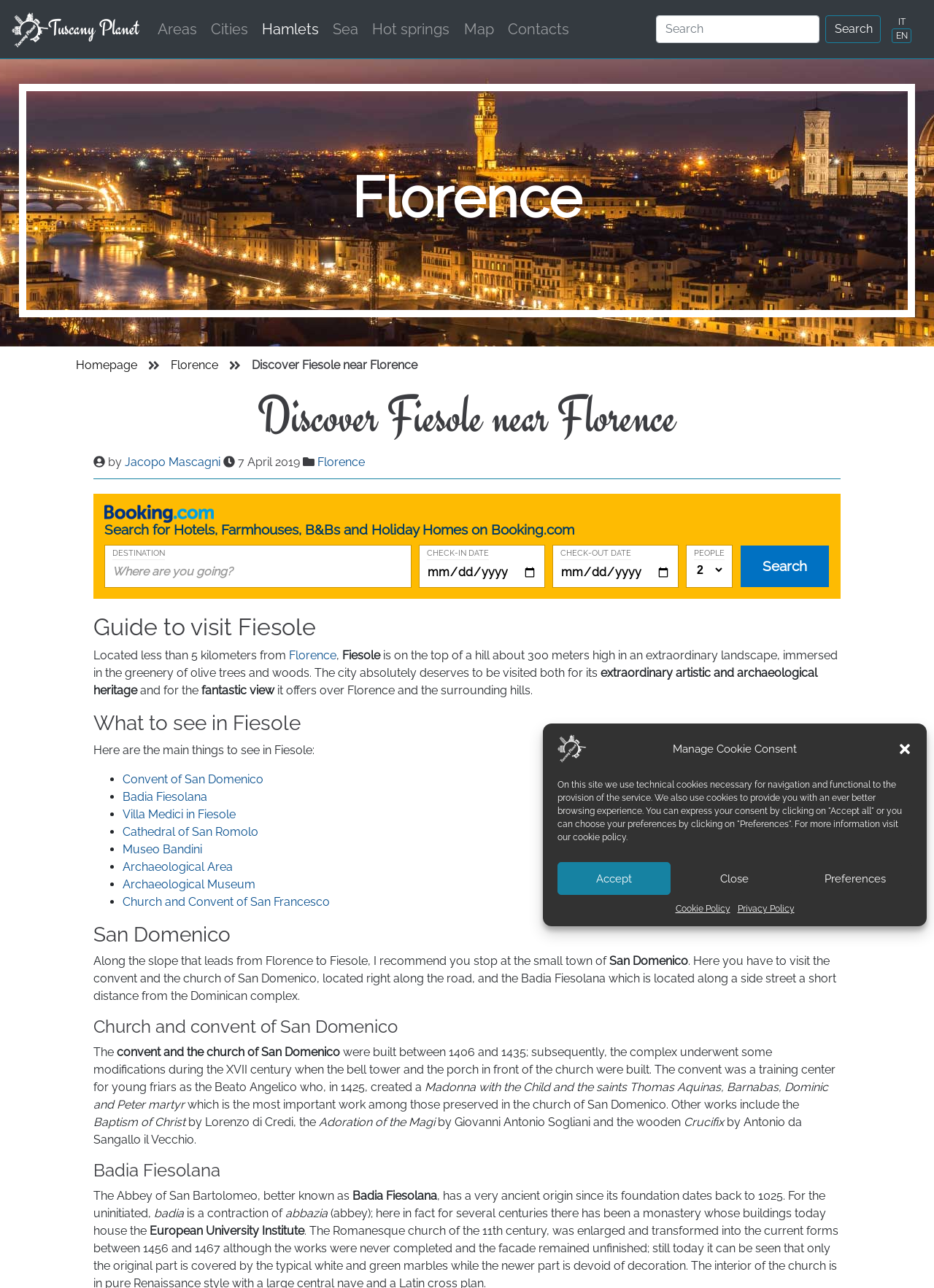Provide a single word or phrase to answer the given question: 
What is the height of the hill where Fiesole is located?

300 meters